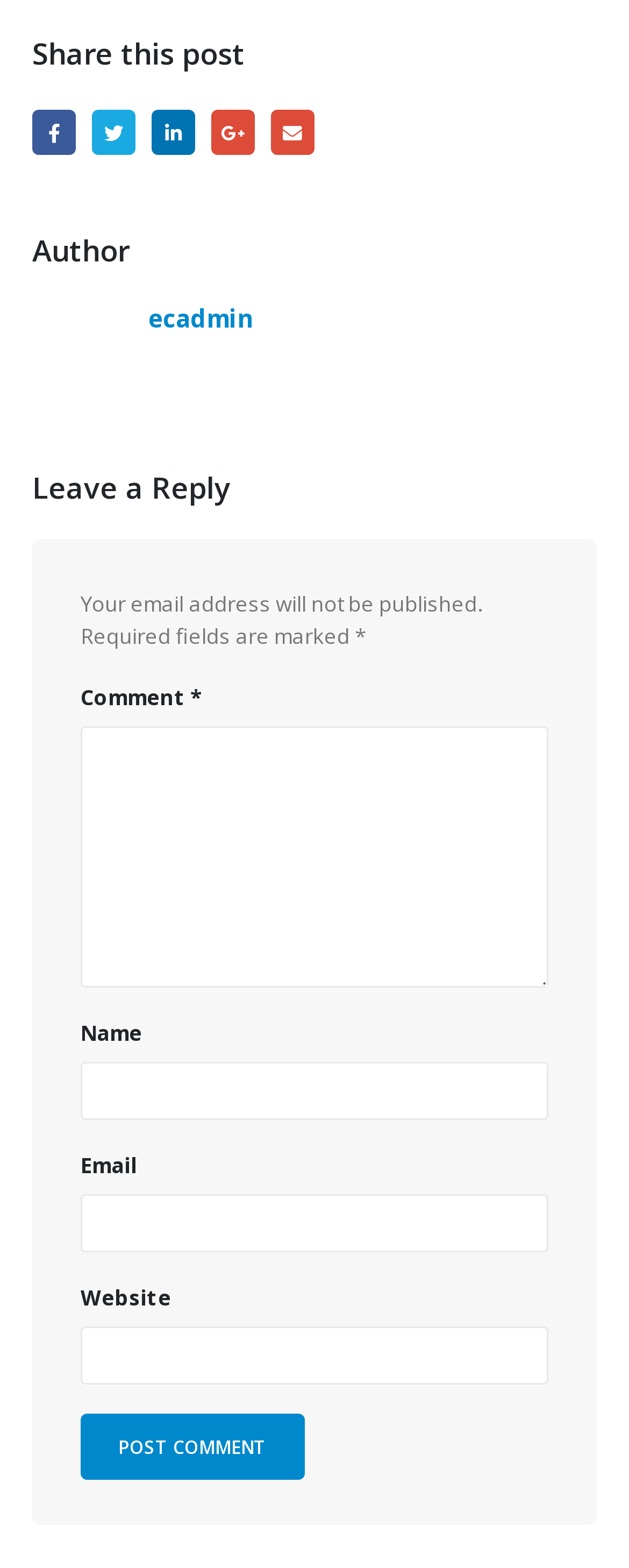Locate the bounding box coordinates of the clickable area needed to fulfill the instruction: "Share this post on Facebook".

[0.051, 0.07, 0.121, 0.098]